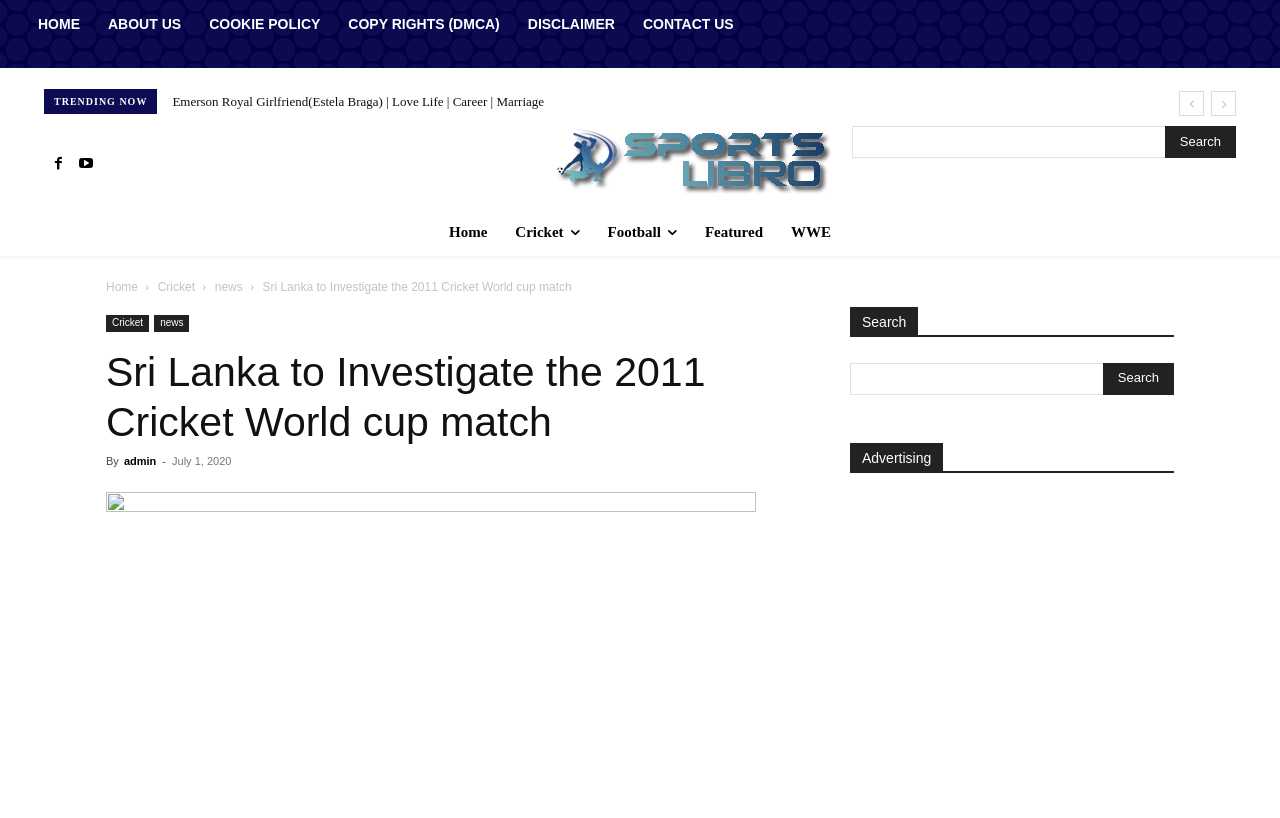Respond concisely with one word or phrase to the following query:
What is the date of the article about Sri Lanka investigating the 2011 Cricket World Cup match?

July 1, 2020